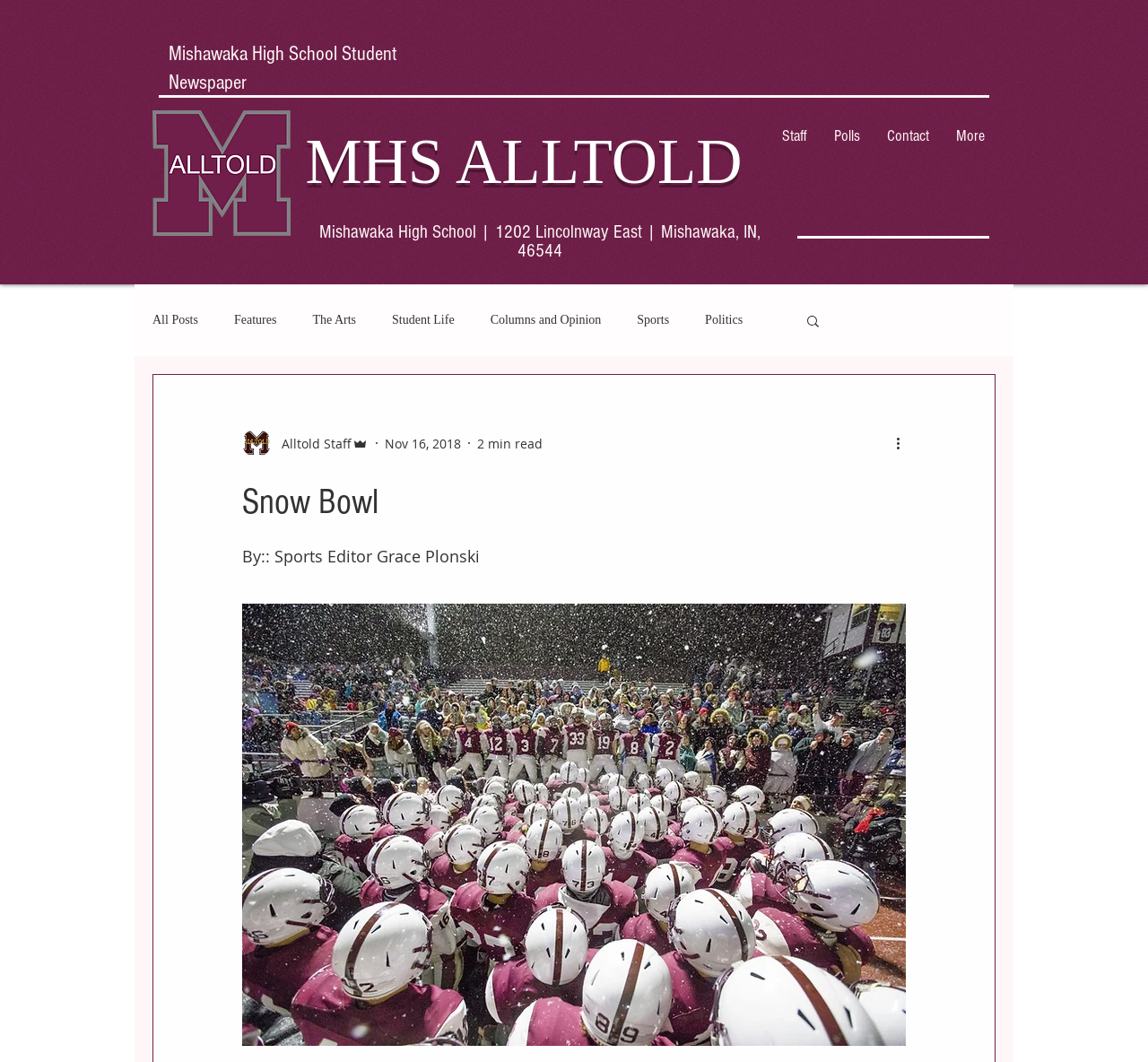Please identify the bounding box coordinates of the area I need to click to accomplish the following instruction: "Log in or sign up".

[0.747, 0.287, 0.867, 0.317]